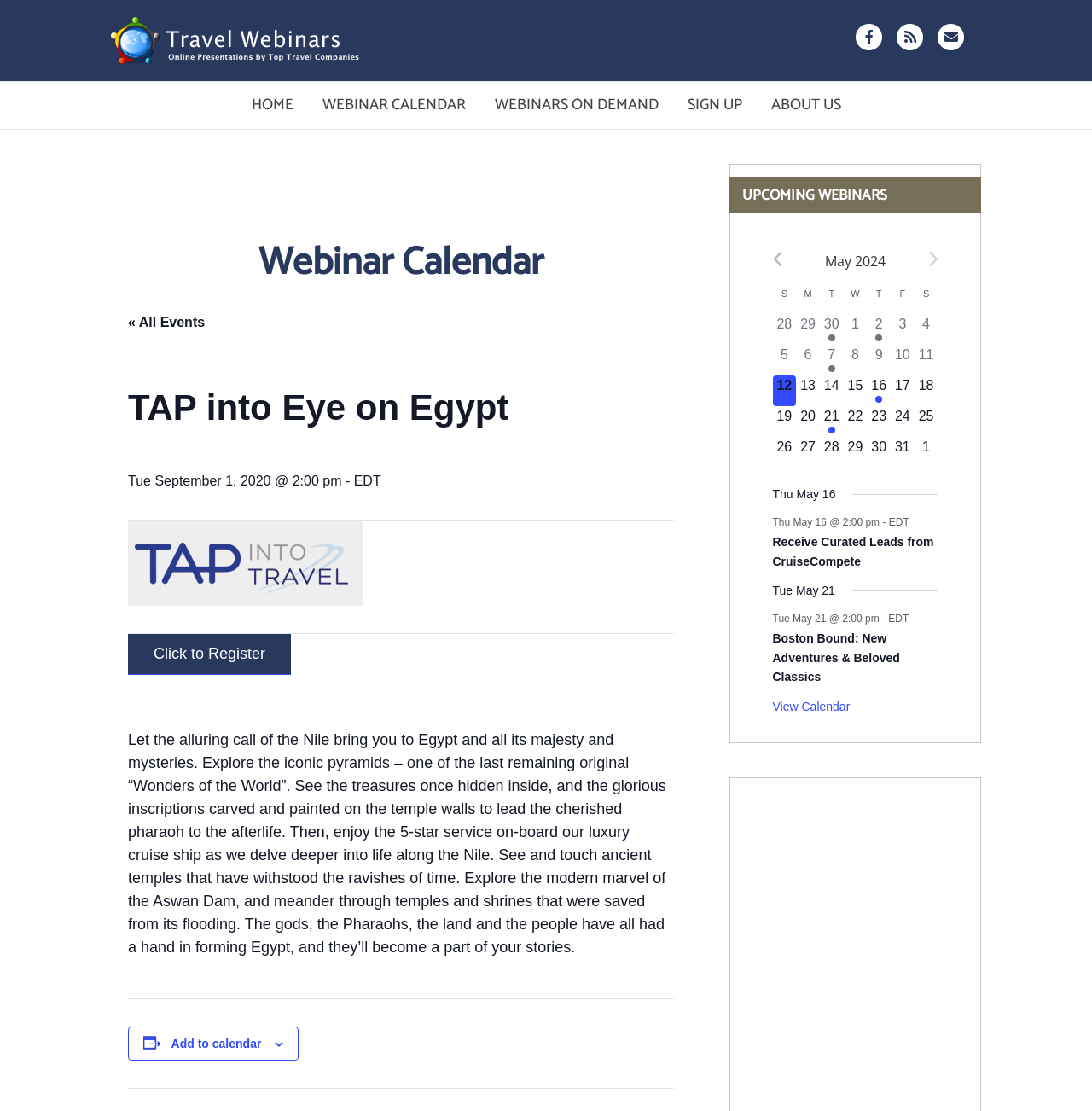What is the name of the company associated with the webinar on April 30?
Based on the screenshot, provide your answer in one word or phrase.

Petrabax